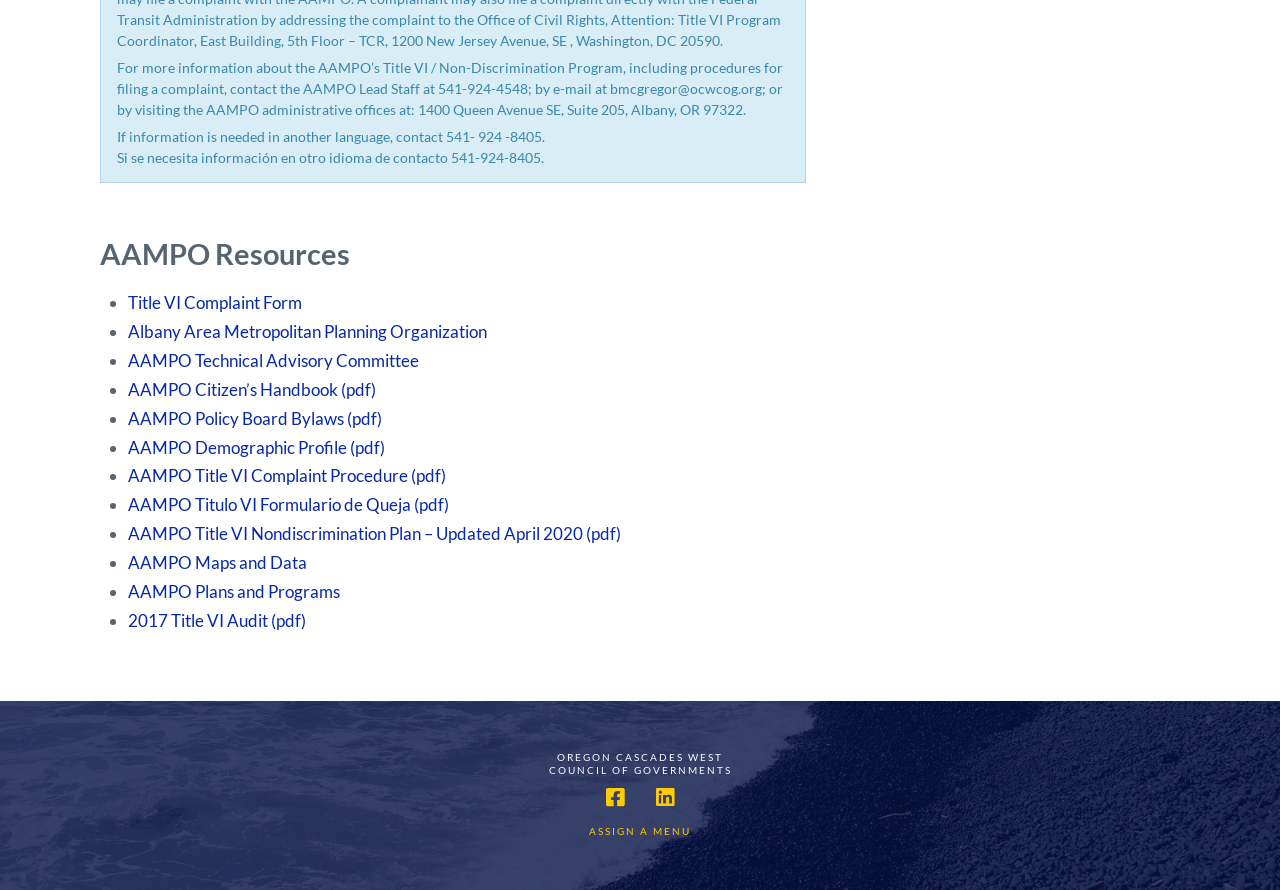Please identify the bounding box coordinates of the clickable region that I should interact with to perform the following instruction: "contact AAMPO Lead Staff". The coordinates should be expressed as four float numbers between 0 and 1, i.e., [left, top, right, bottom].

[0.091, 0.066, 0.612, 0.132]